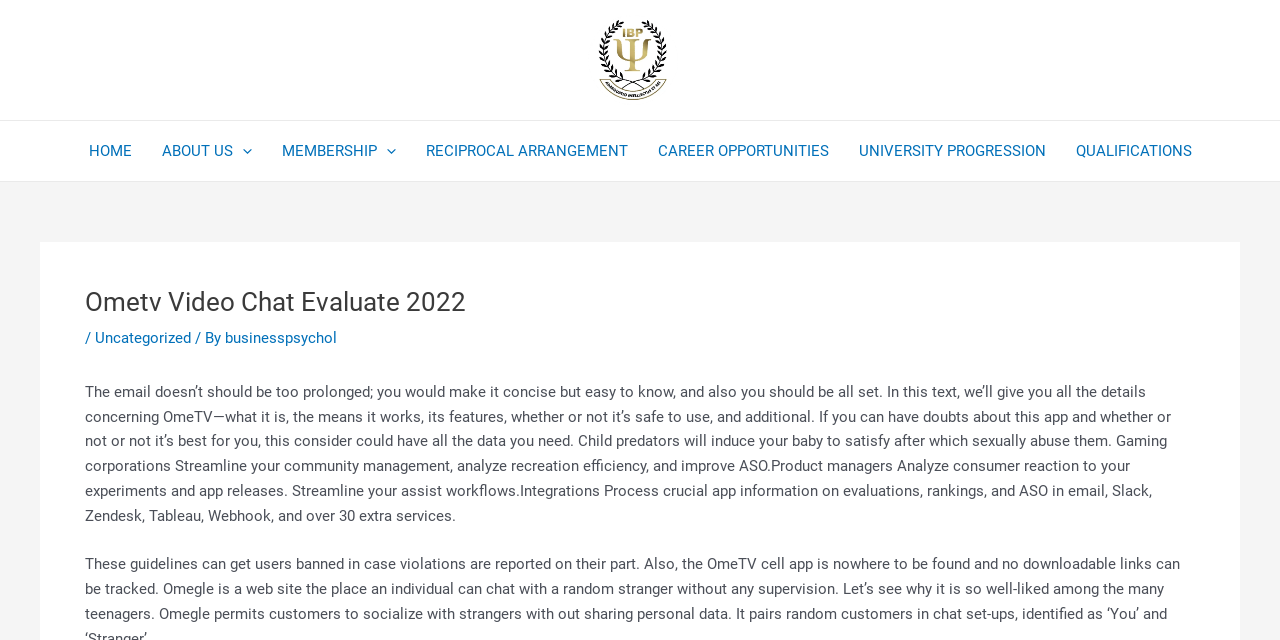Determine the bounding box coordinates for the UI element with the following description: "RECIPROCAL ARRANGEMENT". The coordinates should be four float numbers between 0 and 1, represented as [left, top, right, bottom].

[0.321, 0.189, 0.502, 0.283]